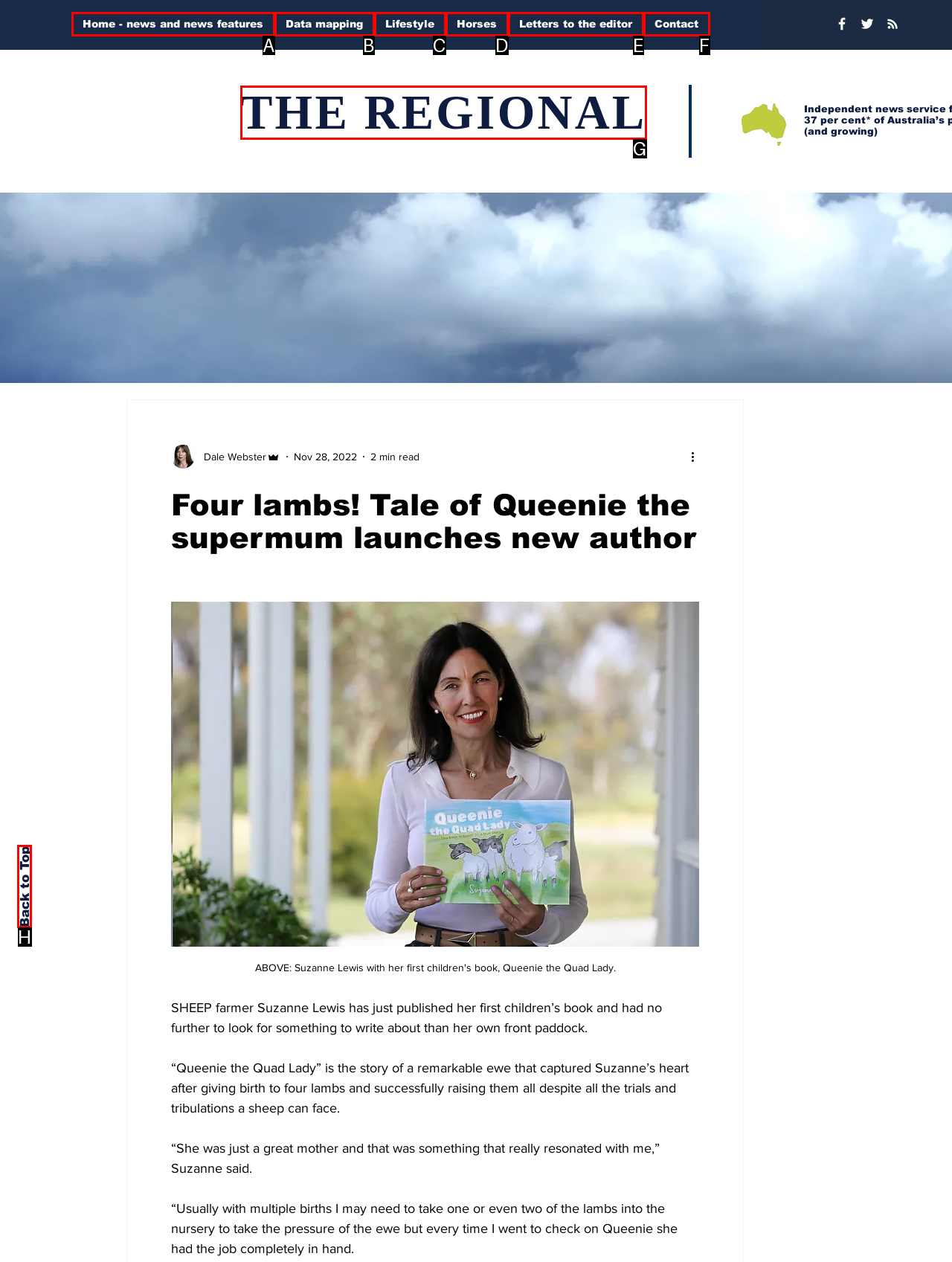Determine which element should be clicked for this task: Click on the 'Back to Top' link
Answer with the letter of the selected option.

H